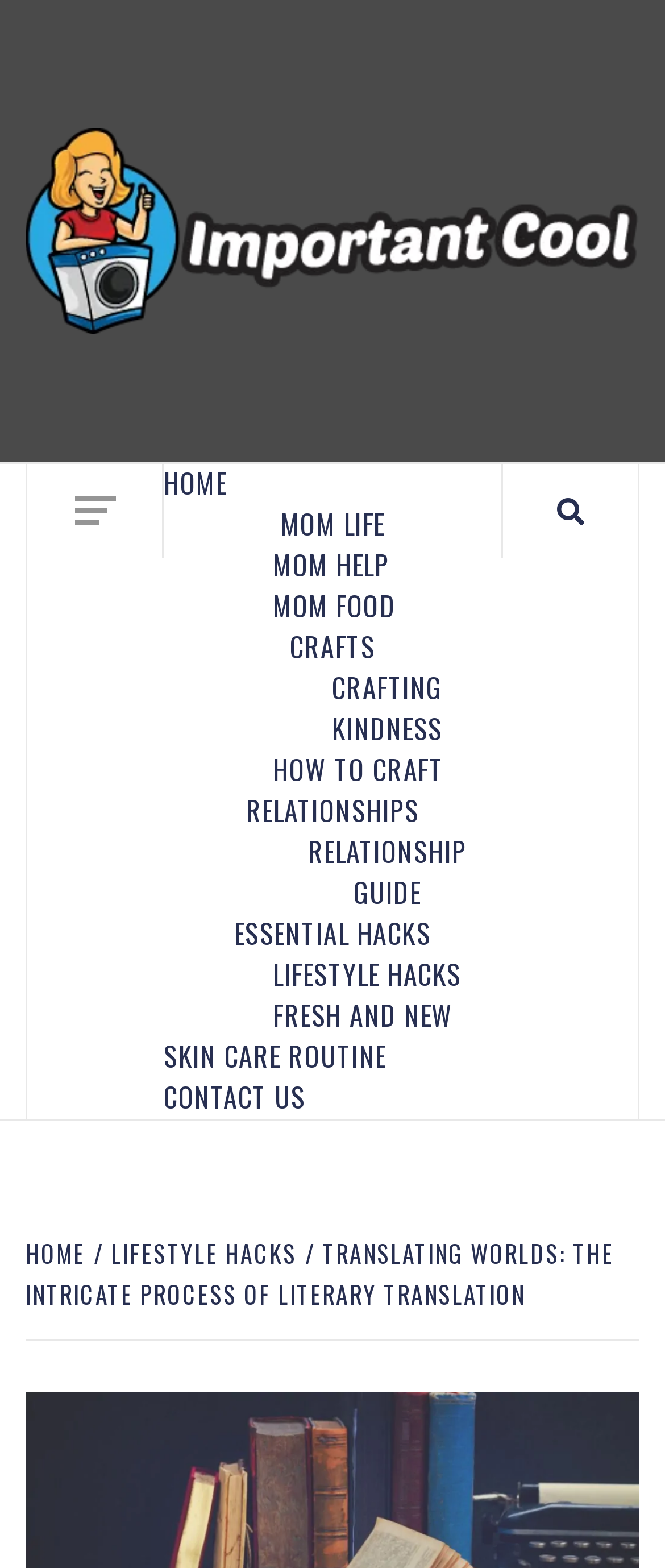Pinpoint the bounding box coordinates for the area that should be clicked to perform the following instruction: "view crafts".

[0.436, 0.399, 0.564, 0.425]